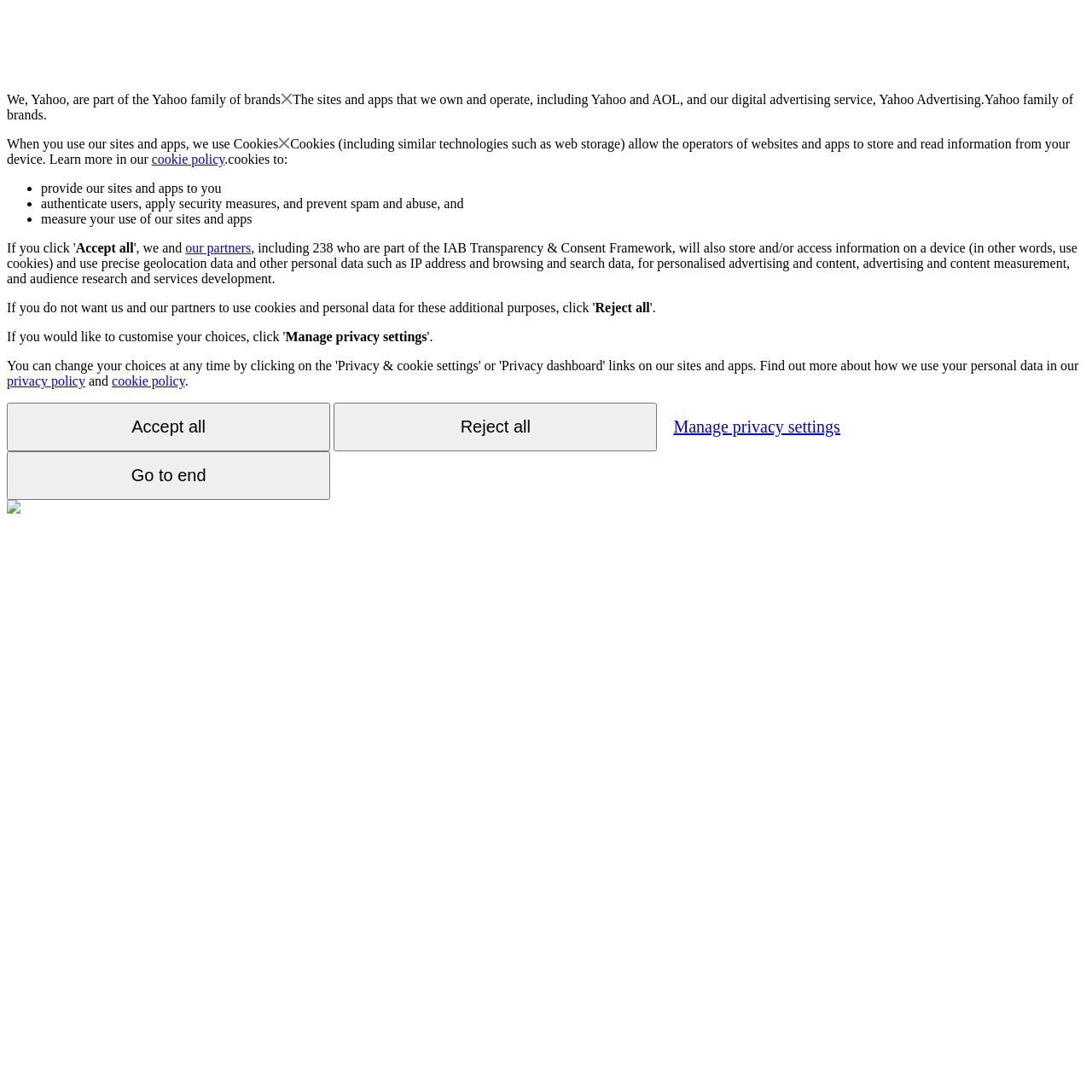Answer with a single word or phrase: 
What is Yahoo part of?

Yahoo family of brands